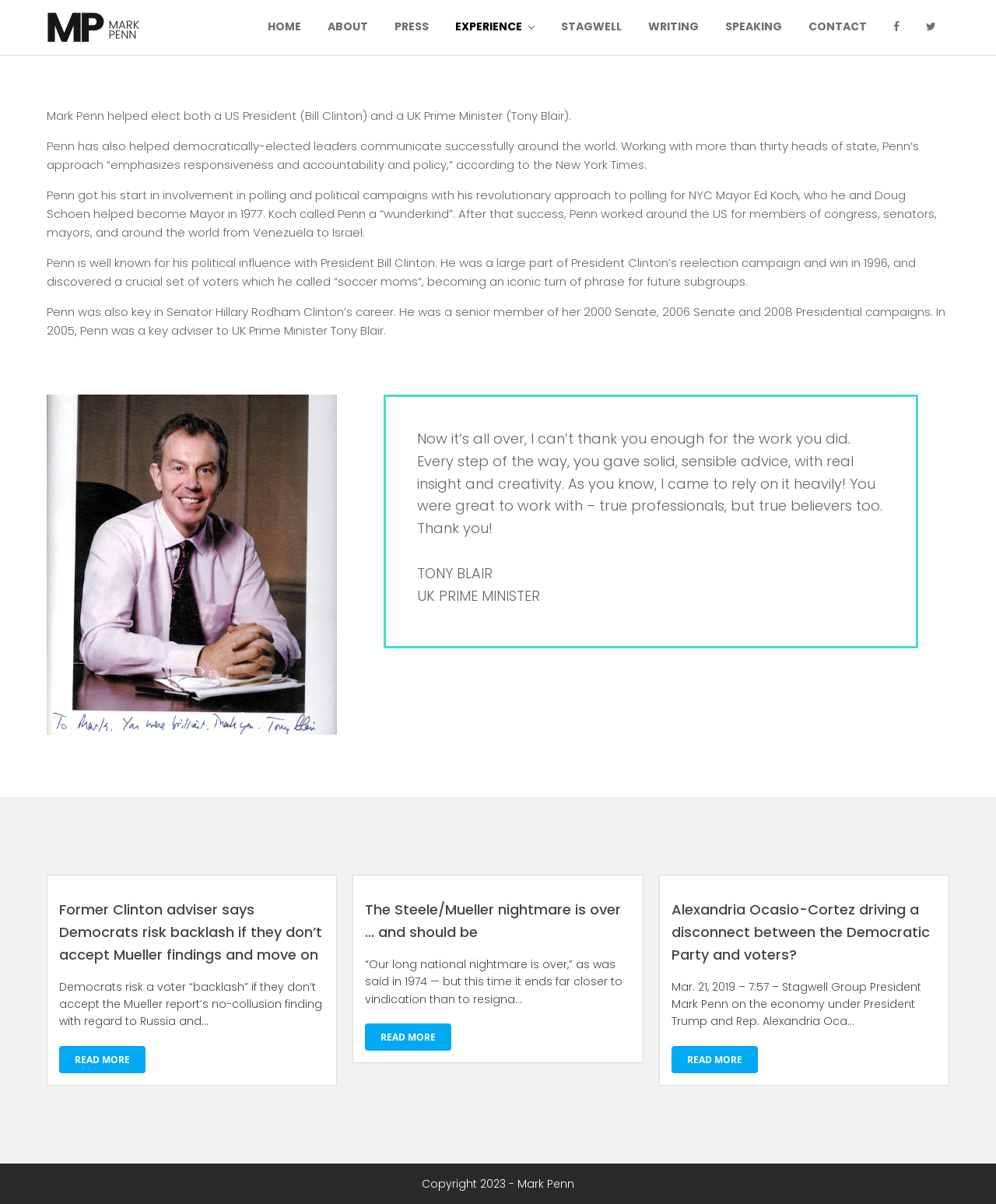Please identify the bounding box coordinates of the area that needs to be clicked to follow this instruction: "Click on ABOUT".

None